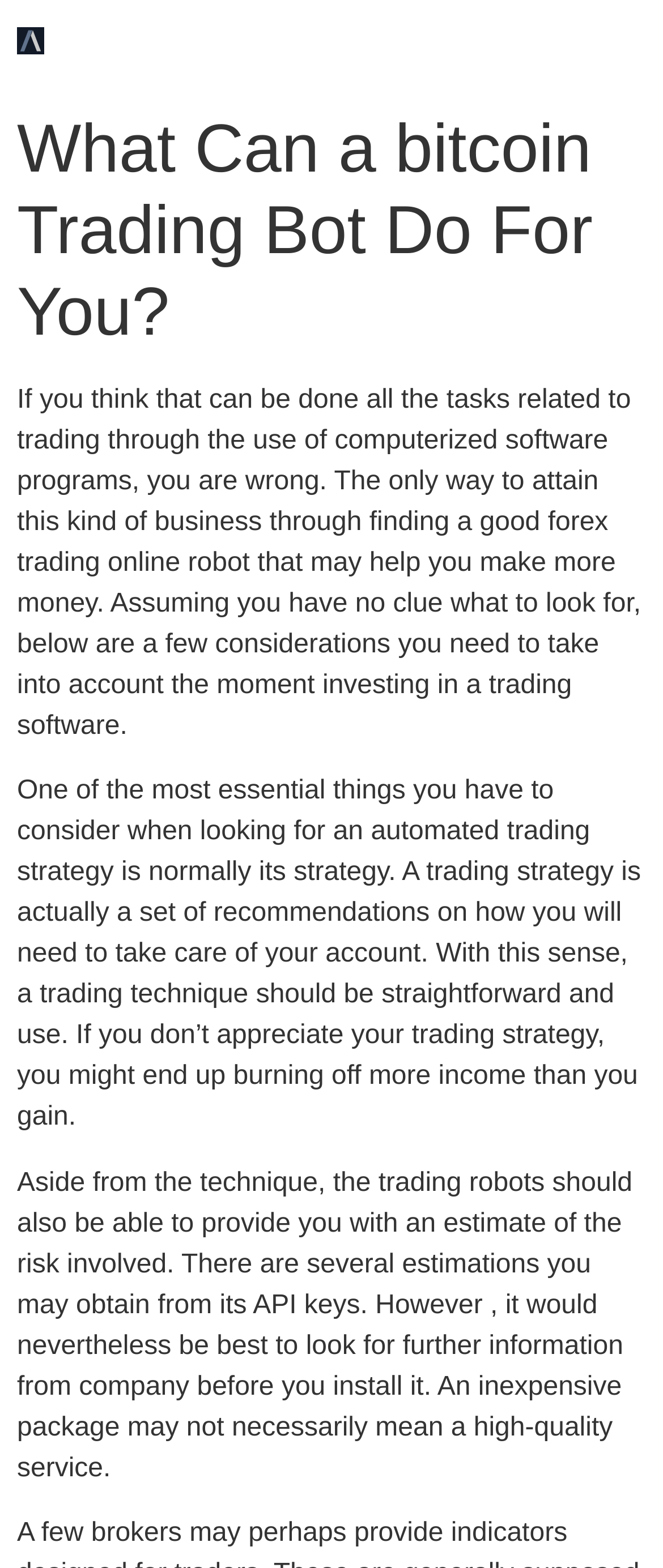What is the purpose of an automated trading strategy? Based on the image, give a response in one word or a short phrase.

to manage an account